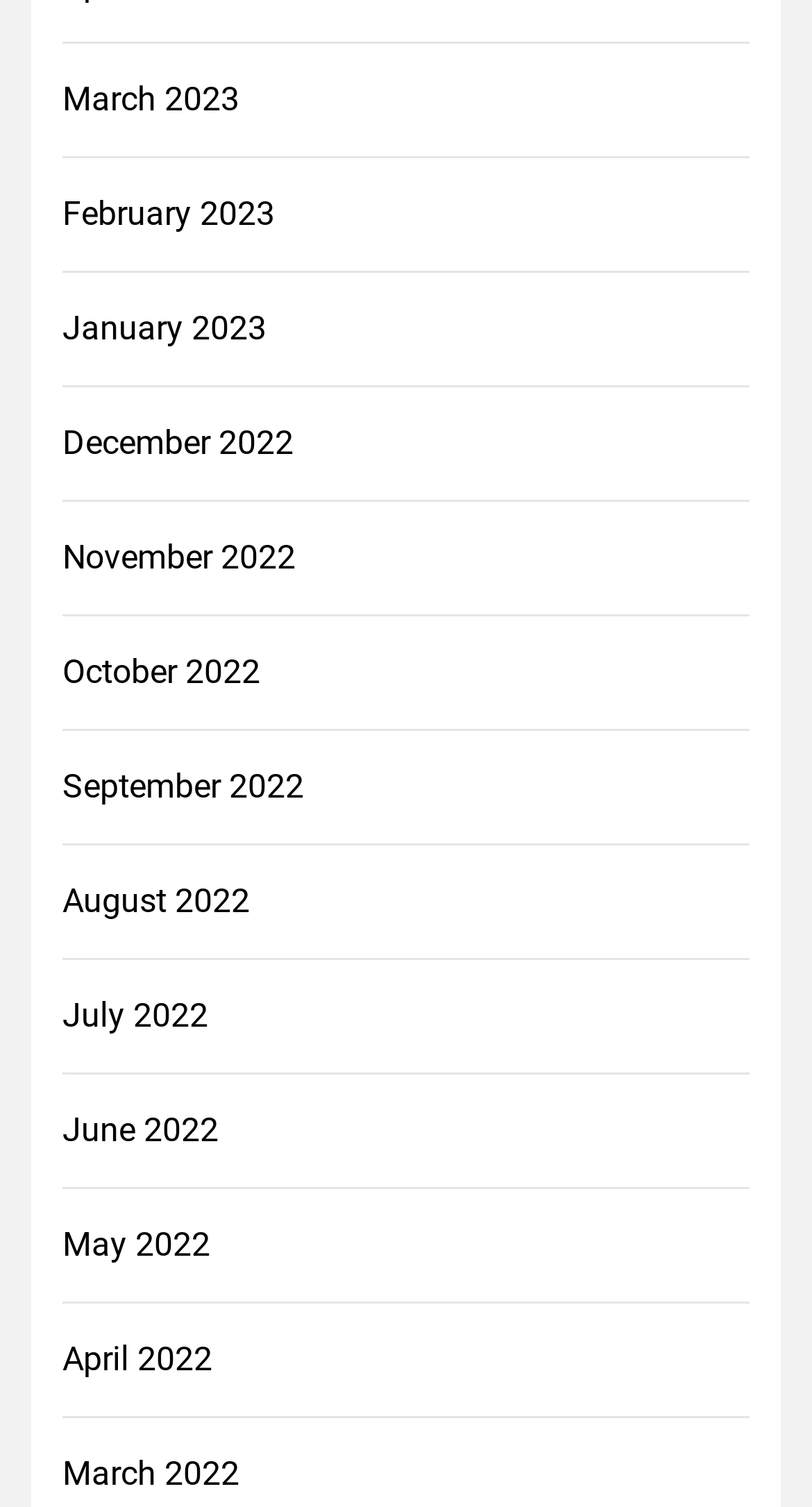Determine the bounding box coordinates for the area you should click to complete the following instruction: "go to February 2023".

[0.077, 0.125, 0.356, 0.158]